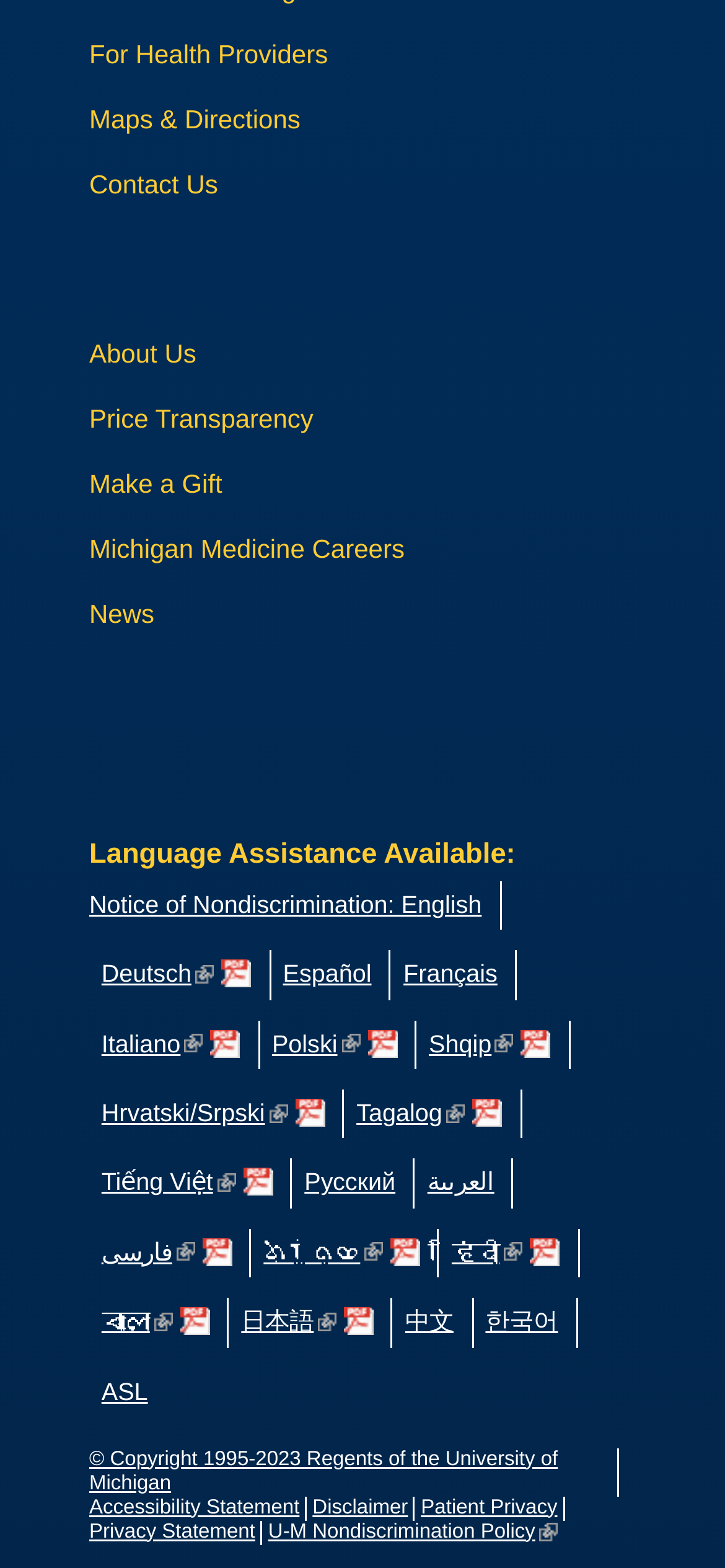Find the bounding box coordinates of the element's region that should be clicked in order to follow the given instruction: "View Price Transparency". The coordinates should consist of four float numbers between 0 and 1, i.e., [left, top, right, bottom].

[0.123, 0.246, 0.877, 0.288]